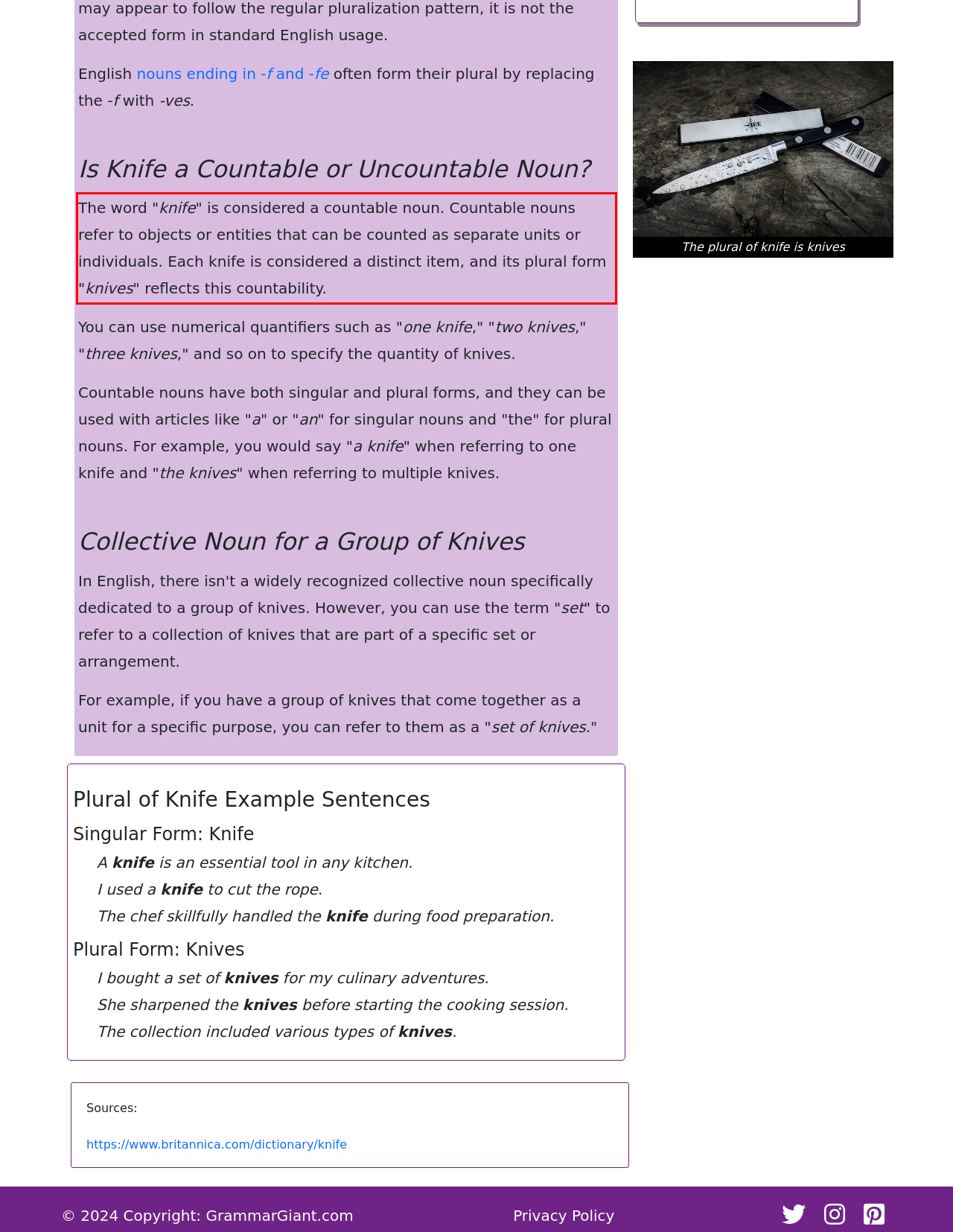Please look at the webpage screenshot and extract the text enclosed by the red bounding box.

The word "knife" is considered a countable noun. Countable nouns refer to objects or entities that can be counted as separate units or individuals. Each knife is considered a distinct item, and its plural form "knives" reflects this countability.